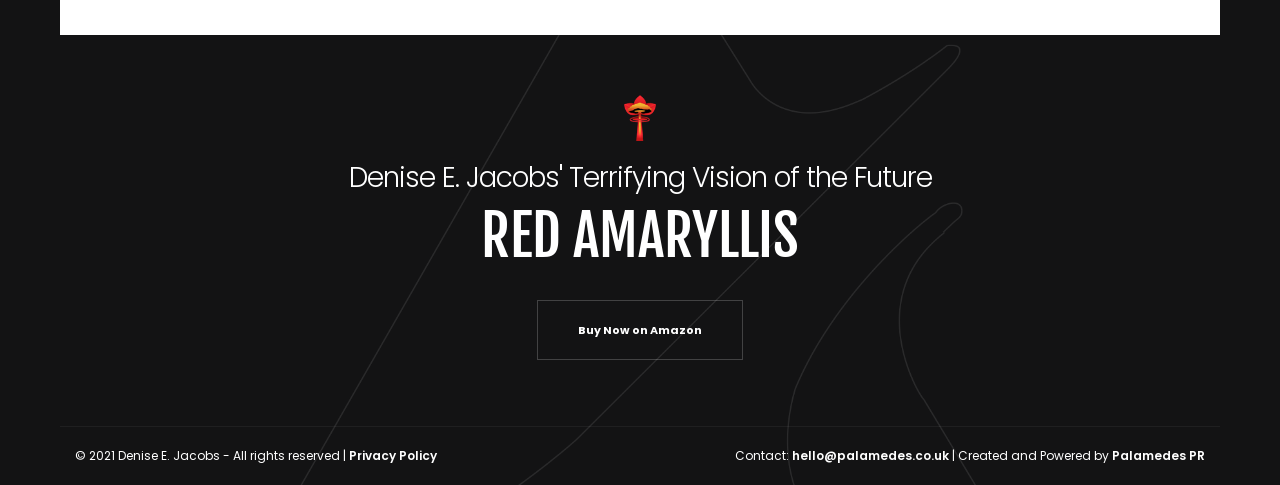Identify the bounding box for the UI element specified in this description: "hello@palamedes.co.uk". The coordinates must be four float numbers between 0 and 1, formatted as [left, top, right, bottom].

[0.619, 0.922, 0.741, 0.957]